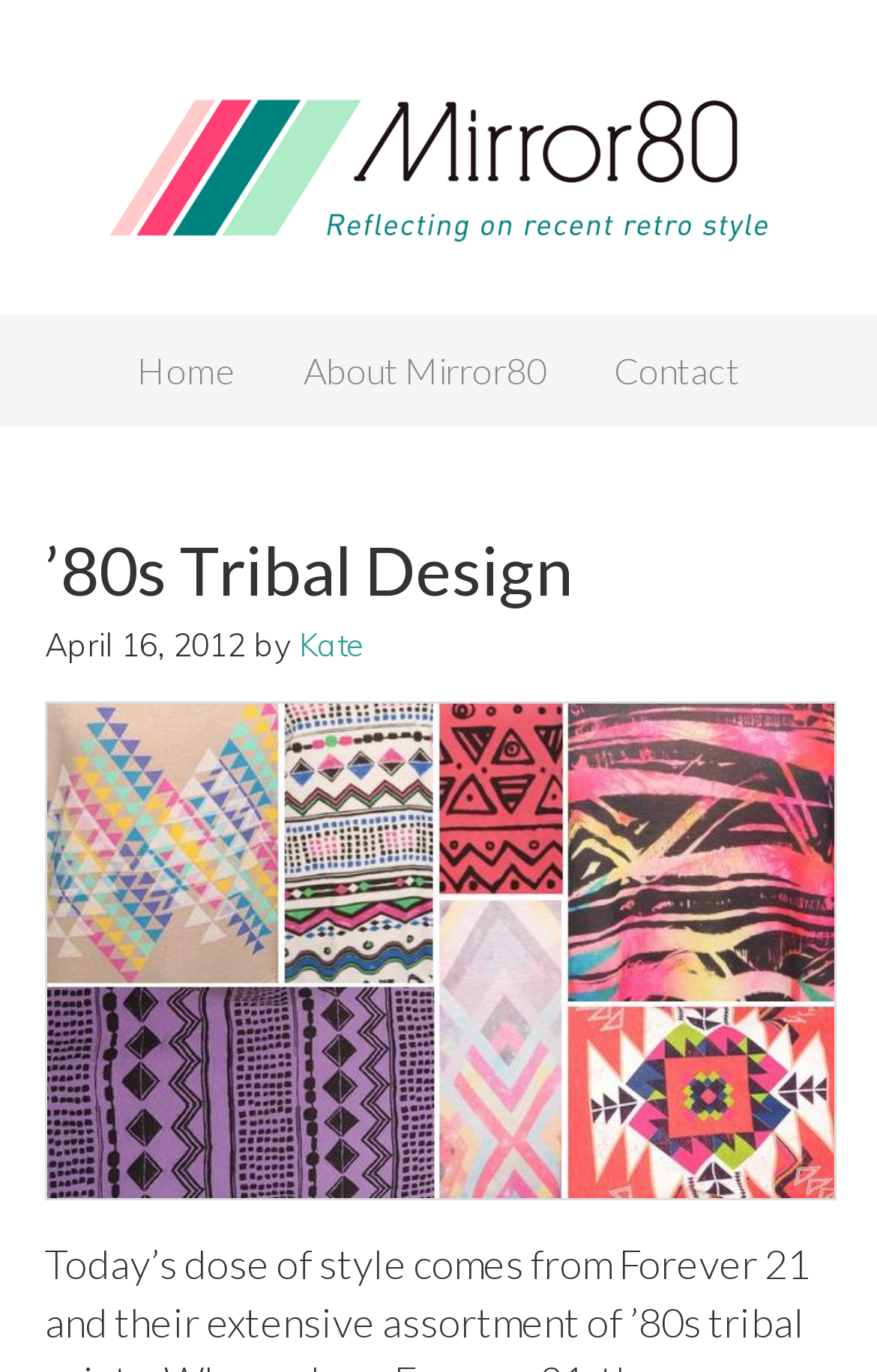Based on the image, please respond to the question with as much detail as possible:
How many navigation links are there?

I counted the number of link elements under the navigation element with the role 'Main' and found three links: 'Home', 'About Mirror80', and 'Contact'.